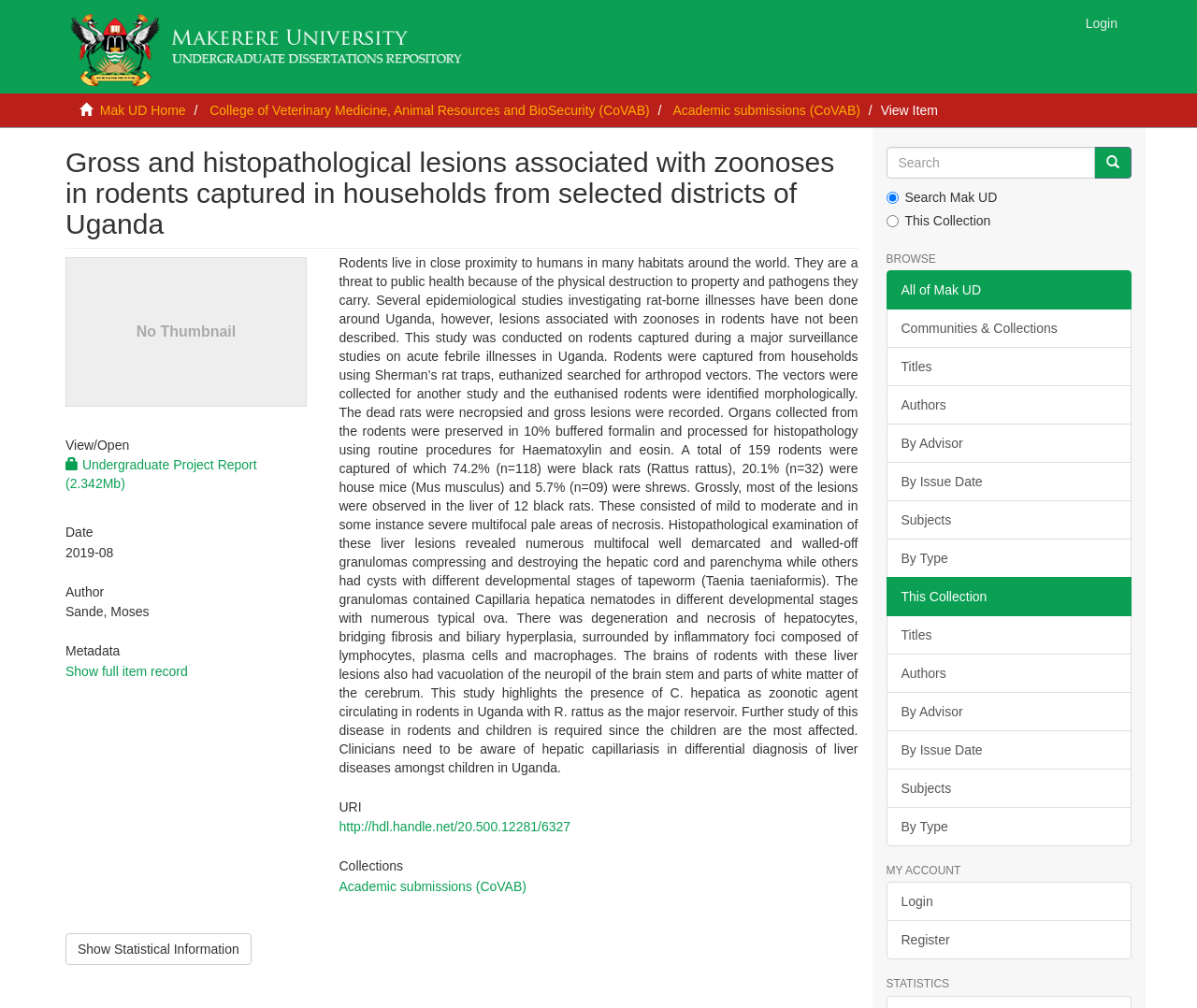What is the purpose of the search box on this webpage?
Respond with a short answer, either a single word or a phrase, based on the image.

To search Mak UD